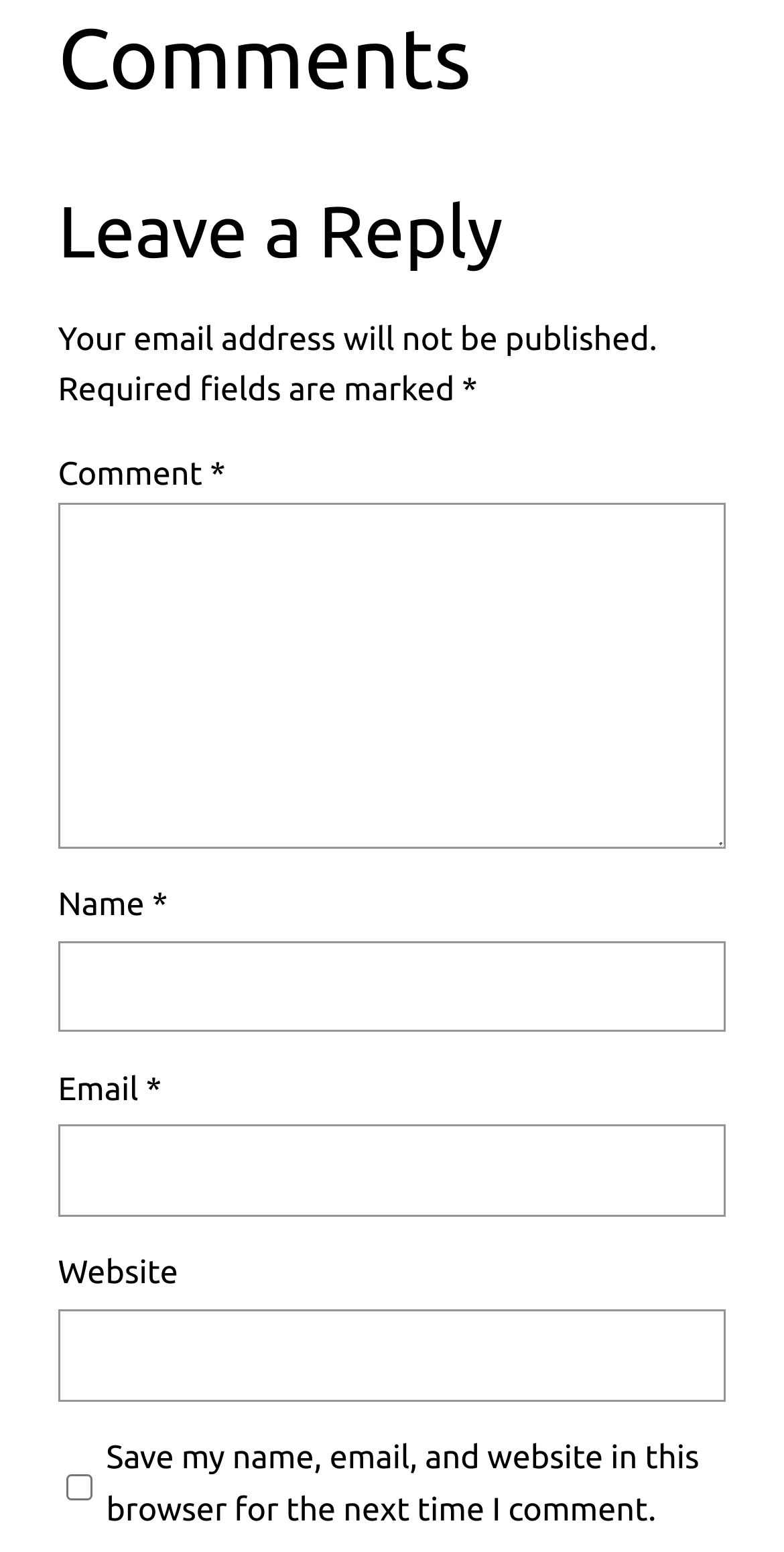Provide the bounding box coordinates of the HTML element this sentence describes: "parent_node: Email * aria-describedby="email-notes" name="email"". The bounding box coordinates consist of four float numbers between 0 and 1, i.e., [left, top, right, bottom].

[0.074, 0.725, 0.926, 0.784]